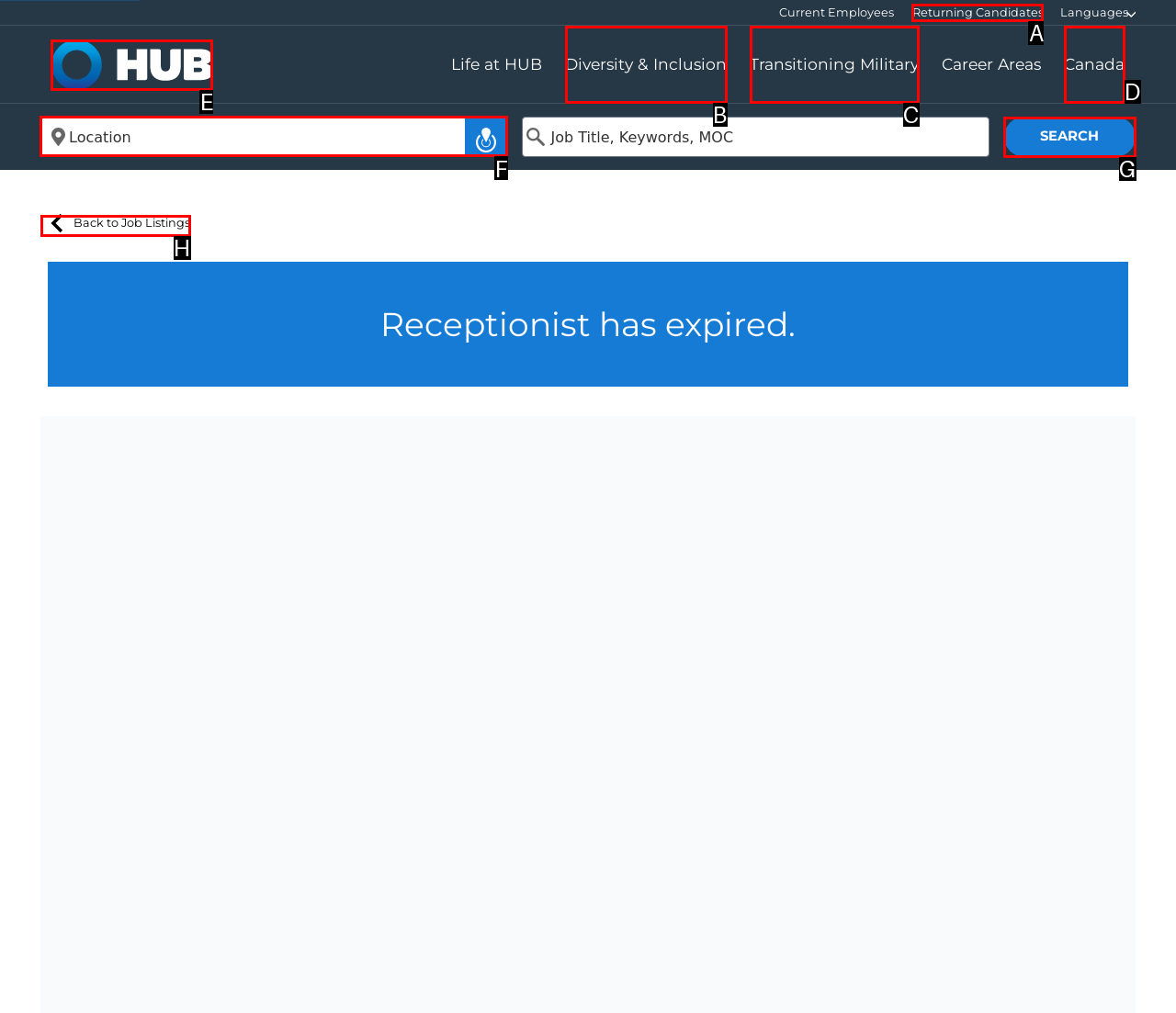Indicate which UI element needs to be clicked to fulfill the task: Select a location
Answer with the letter of the chosen option from the available choices directly.

F